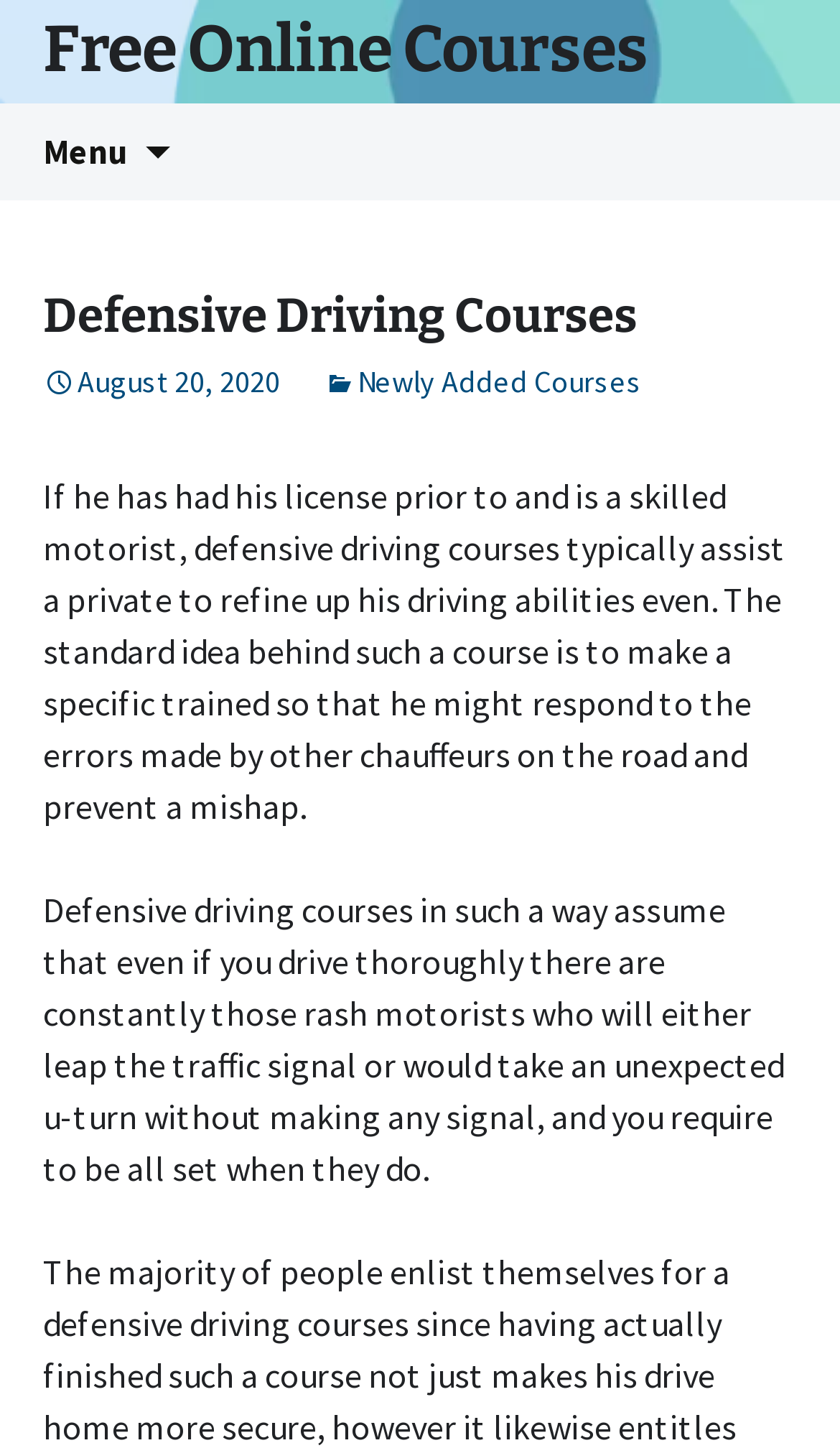Provide a thorough description of the webpage you see.

The webpage is about defensive driving courses, with a prominent heading "Defensive Driving Courses" at the top center of the page. Below this heading, there is a link "Free Online Courses" on the top left, and a button "Menu" on the top left corner. Next to the button is a link "Skip to content". 

Below the top section, there is a header area that spans the entire width of the page. Within this header, there is a heading "Defensive Driving Courses" on the left, followed by a link with a calendar icon and the date "August 20, 2020" on the left center. Further to the right, there is a link "Newly Added Courses" with a folder icon.

The main content of the page consists of two paragraphs of text. The first paragraph explains the purpose of defensive driving courses, which is to refine a person's driving skills and respond to errors made by other drivers on the road. The second paragraph elaborates on the importance of defensive driving, assuming that even careful drivers need to be prepared for reckless motorists who may jump traffic signals or make unexpected turns without signaling.